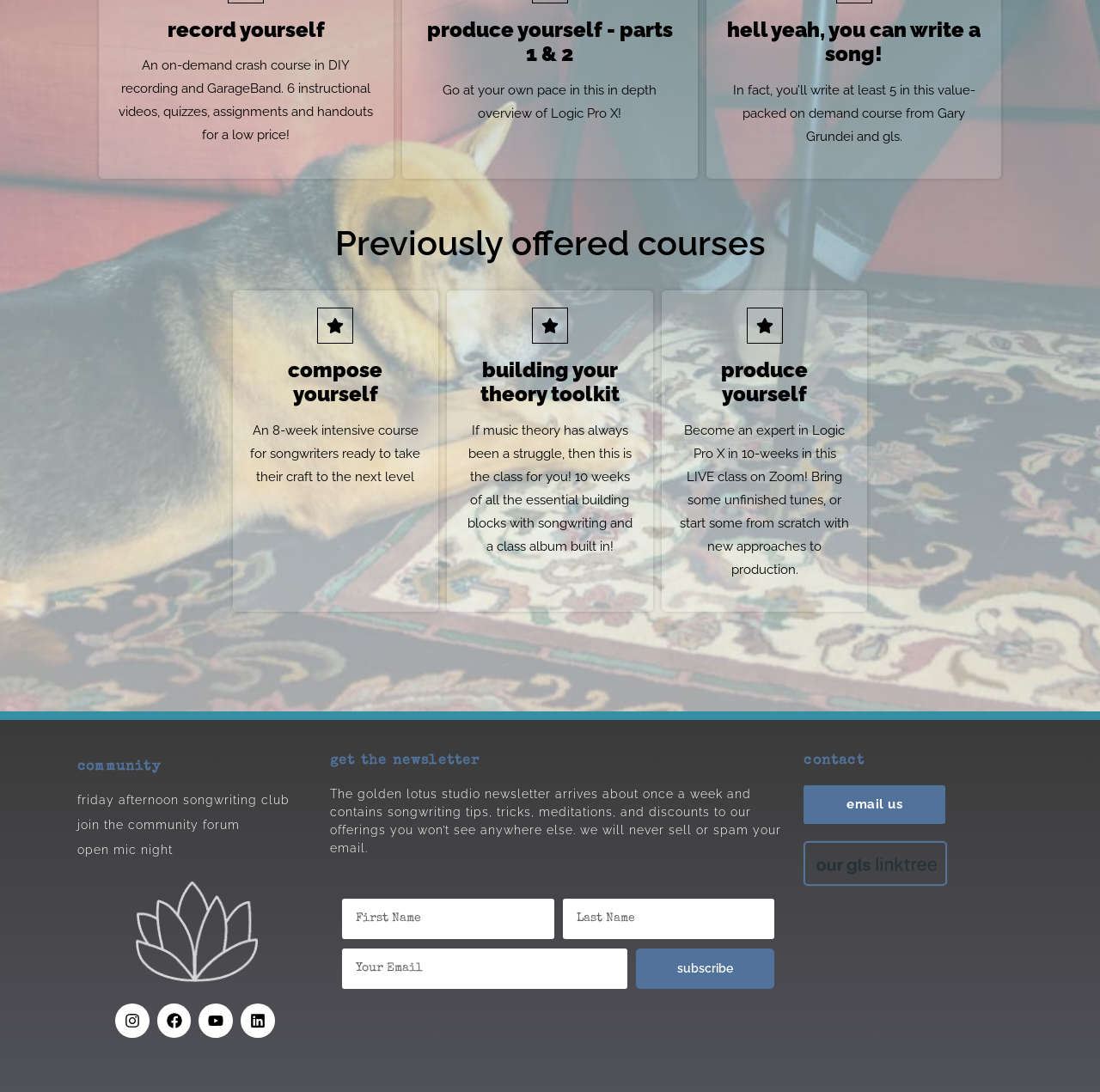What is the topic of the 'record yourself' course?
Based on the image, please offer an in-depth response to the question.

Based on the webpage, the 'record yourself' course is an on-demand crash course that covers DIY recording and GarageBand, as indicated by the heading and description.